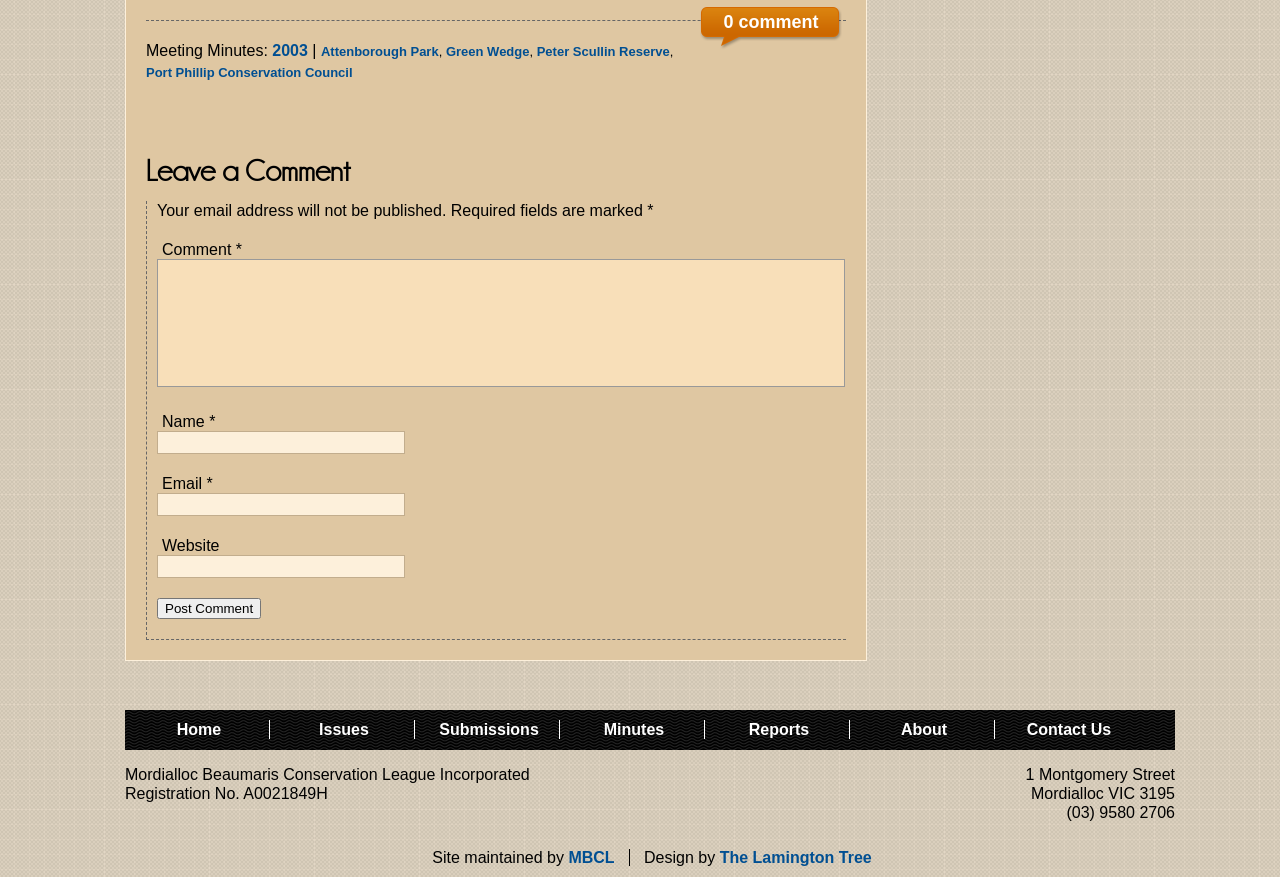Identify the bounding box coordinates for the UI element that matches this description: "About".

[0.704, 0.822, 0.74, 0.842]